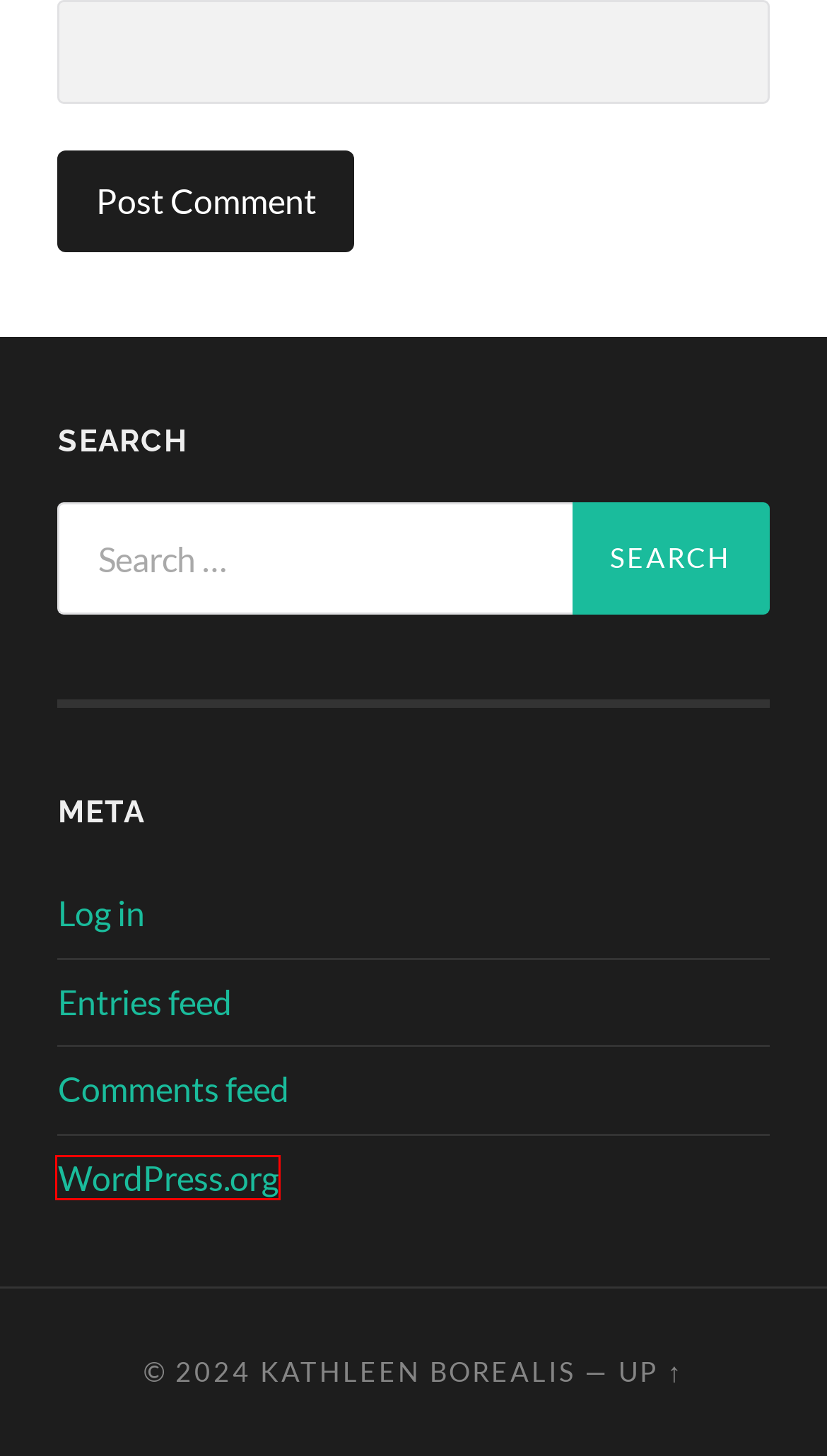Look at the screenshot of a webpage with a red bounding box and select the webpage description that best corresponds to the new page after clicking the element in the red box. Here are the options:
A. “Meditations on the Path of Knowledge” – Kathleen Borealis
B. Borealis Meditation Super Give Away #1! – Kathleen Borealis
C. Log In ‹ Kathleen Borealis — WordPress
D. writings – Kathleen Borealis
E. The gap between ideal daily practice and reality – Kathleen Borealis
F. Kathleen Borealis – Helping humankind live with the earth not against it
G. Blog Tool, Publishing Platform, and CMS – WordPress.org
H. Kathleen Borealis

G